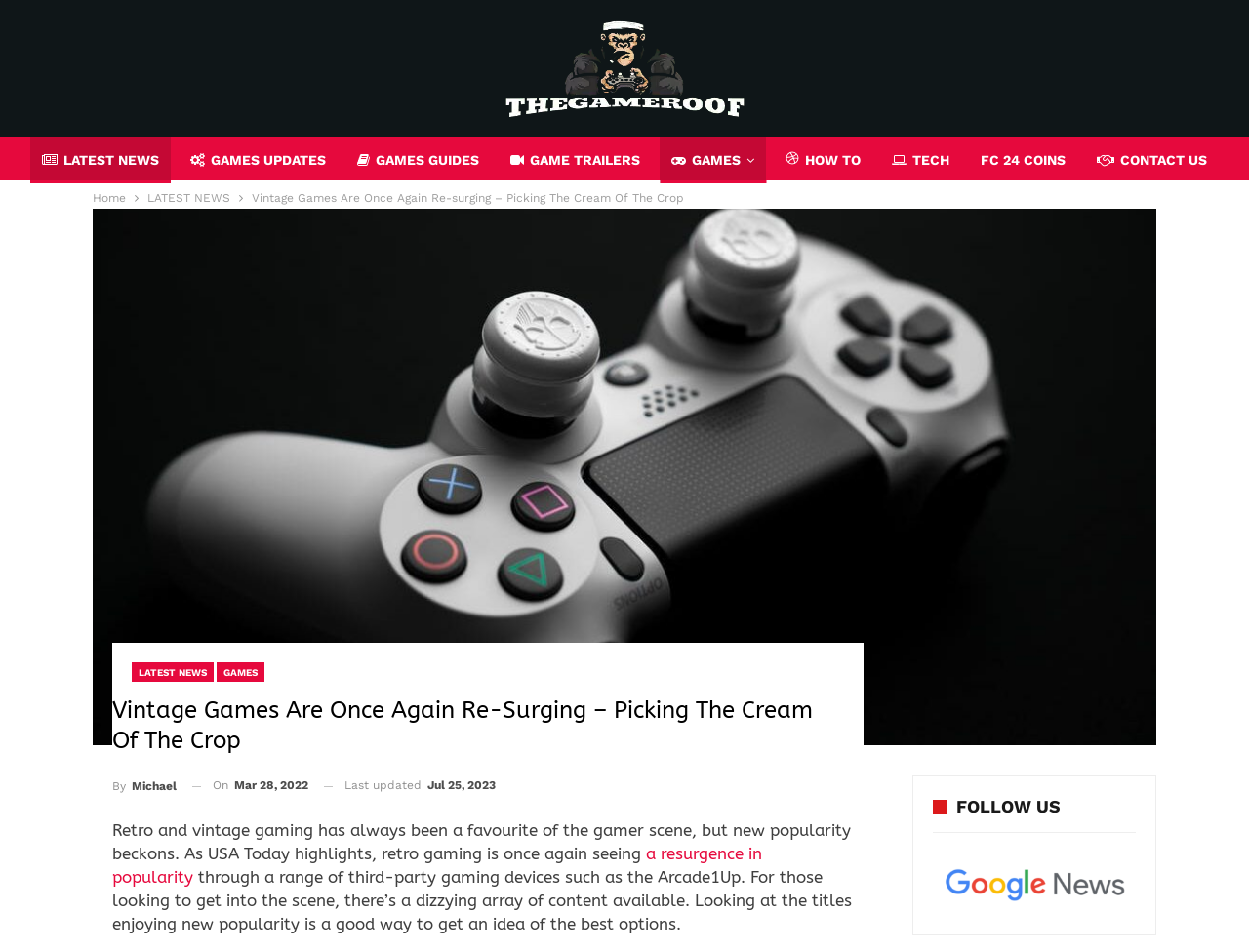Determine the bounding box coordinates of the area to click in order to meet this instruction: "Check the time of last update".

[0.342, 0.818, 0.397, 0.832]